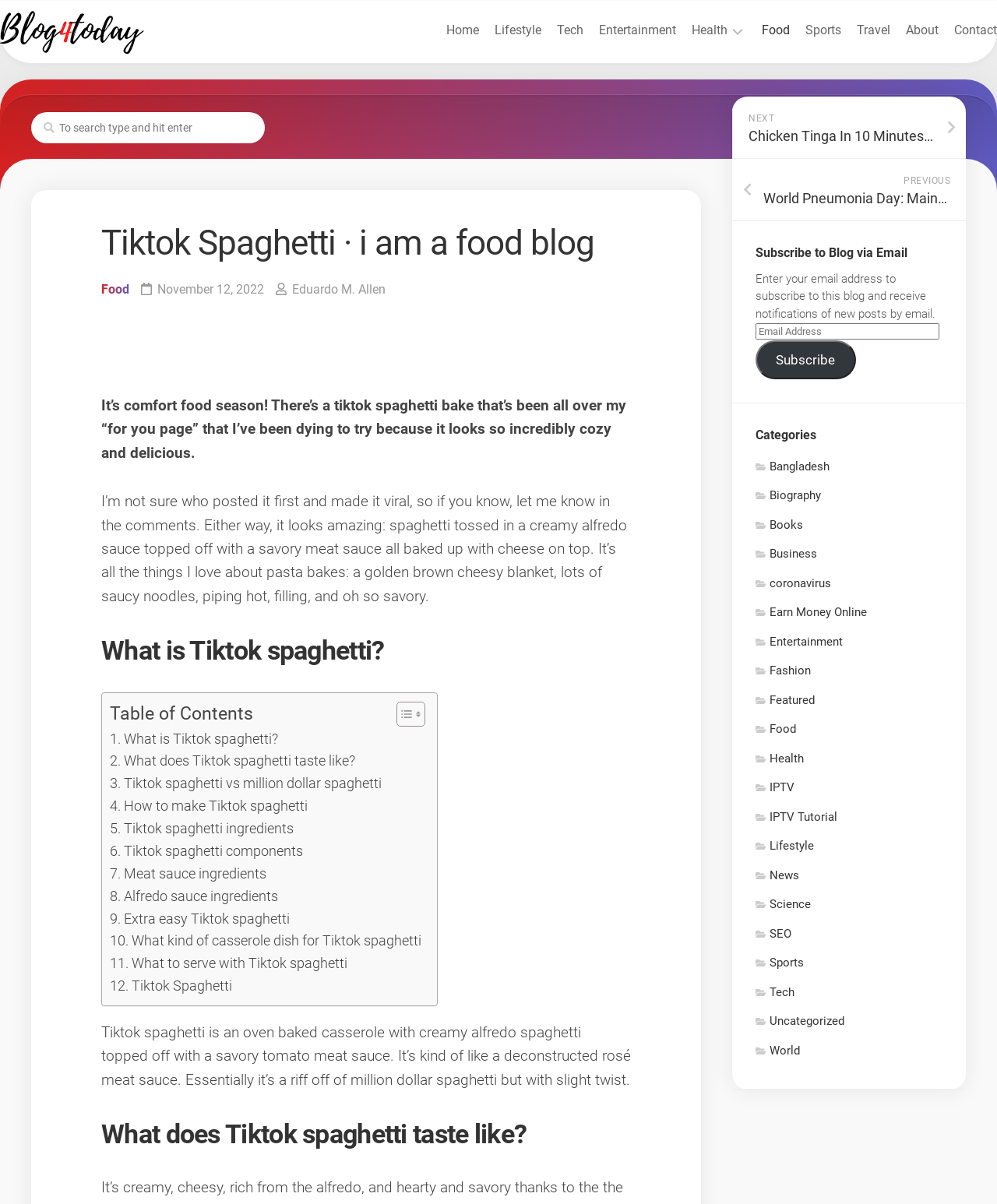Extract the bounding box for the UI element that matches this description: "Biography".

[0.758, 0.398, 0.823, 0.409]